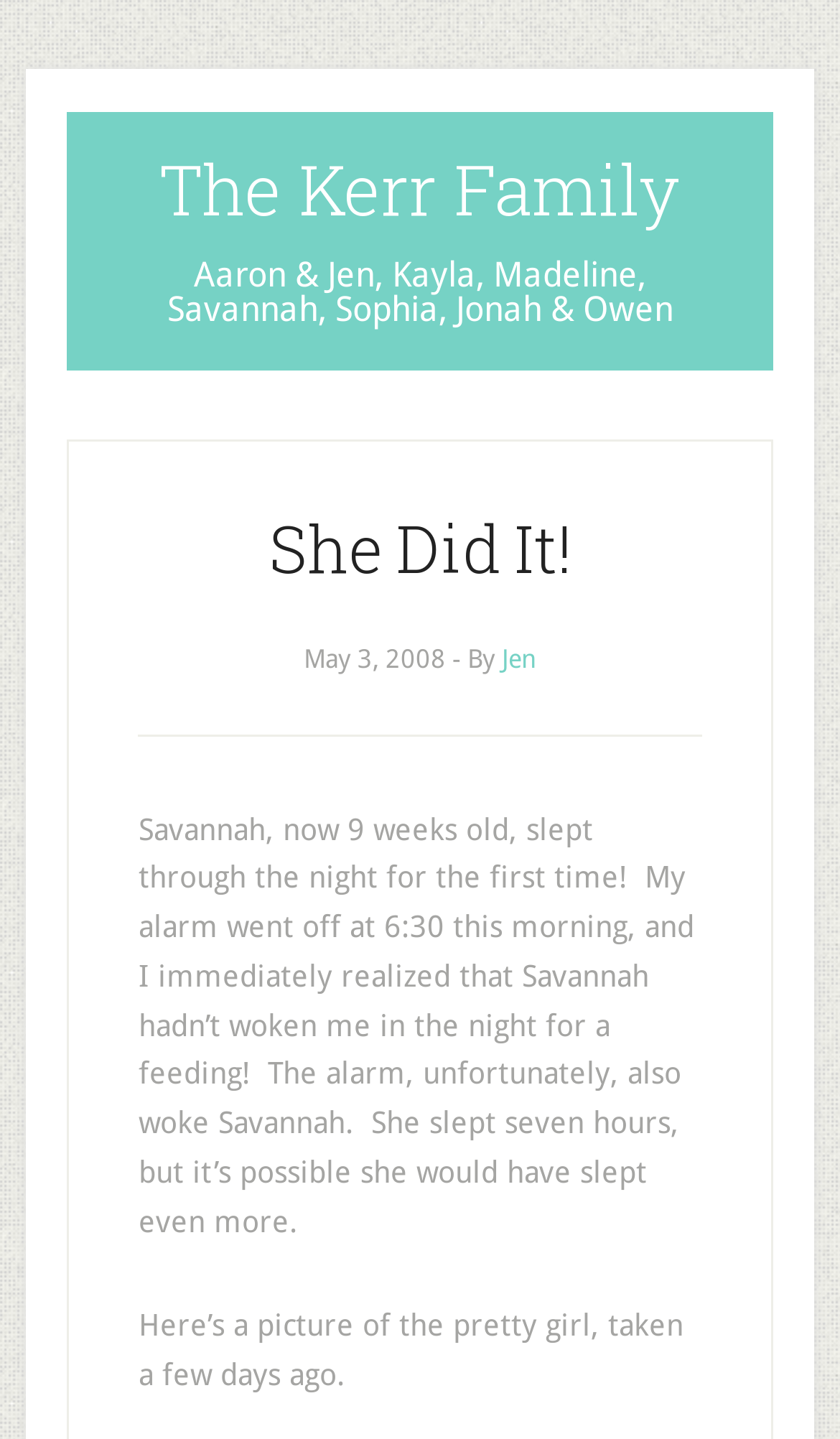Answer the question with a brief word or phrase:
What is the relationship between Aaron and Jen?

spouses